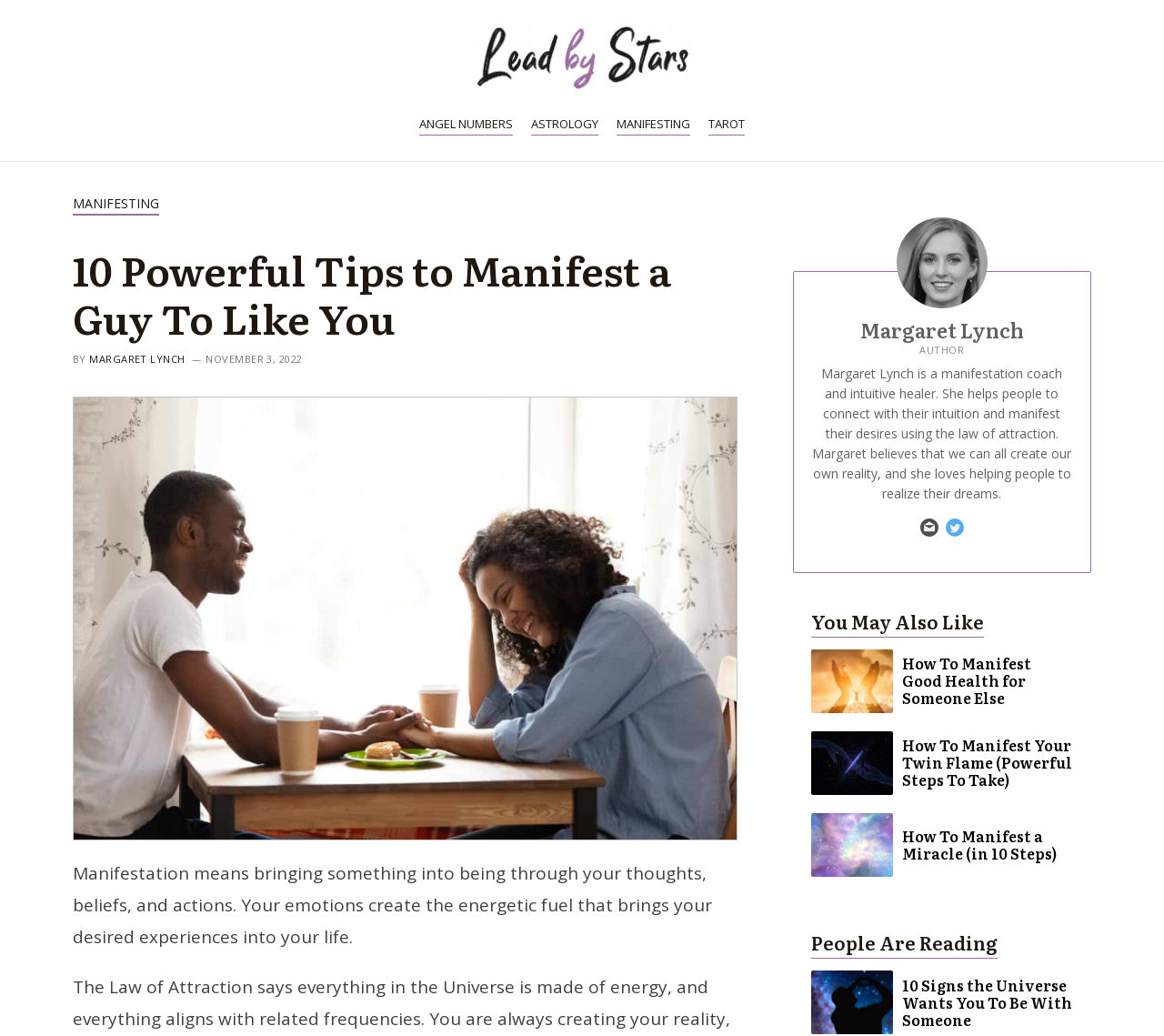Refer to the image and answer the question with as much detail as possible: Who is the author of this article?

I found the author's name by looking at the section that says 'AUTHOR' and then reading the text next to it, which says 'Margaret Lynch is a manifestation coach and intuitive healer...'.